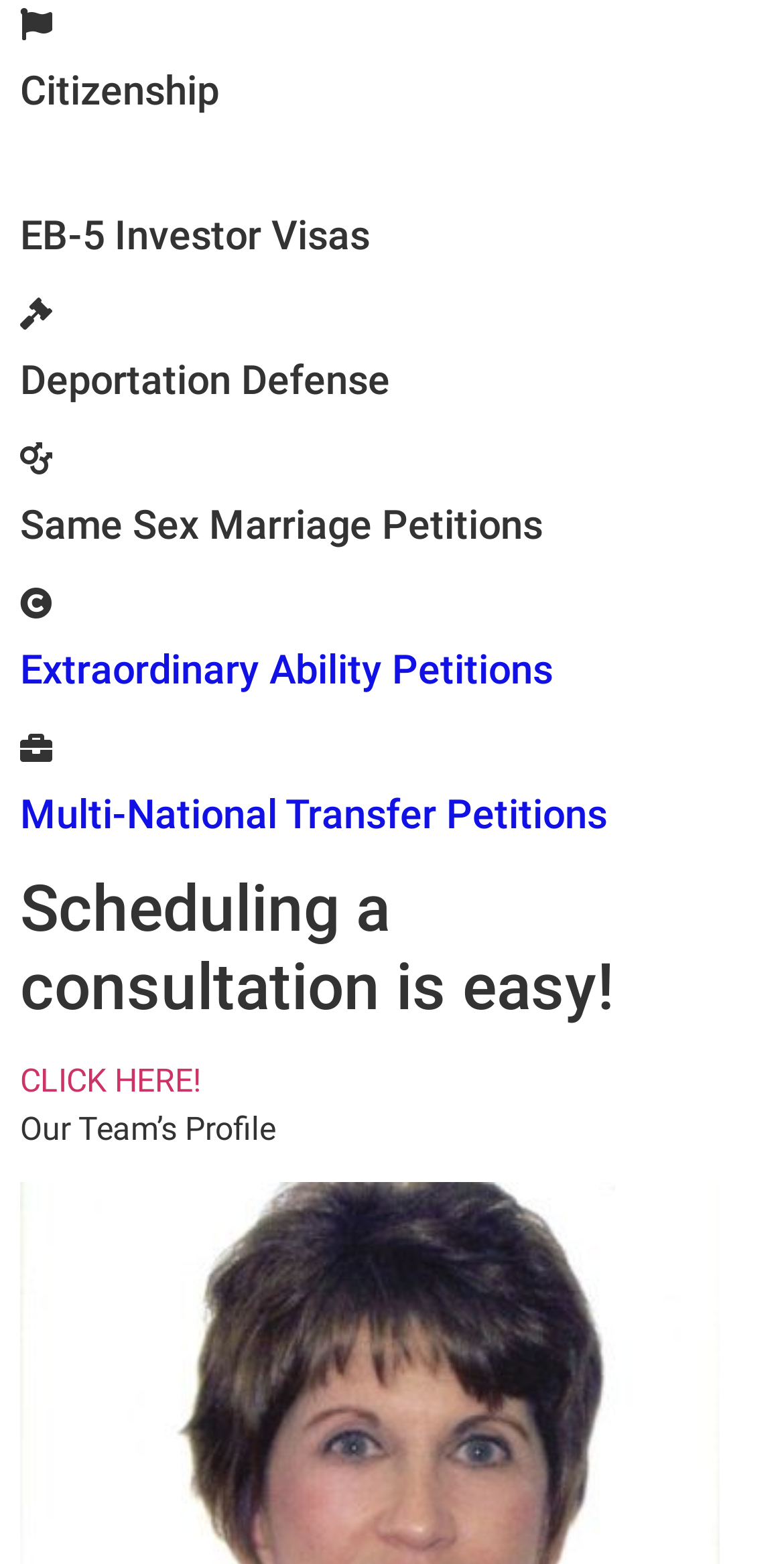Answer briefly with one word or phrase:
What is the purpose of the 'CLICK HERE!' link?

Scheduling a consultation